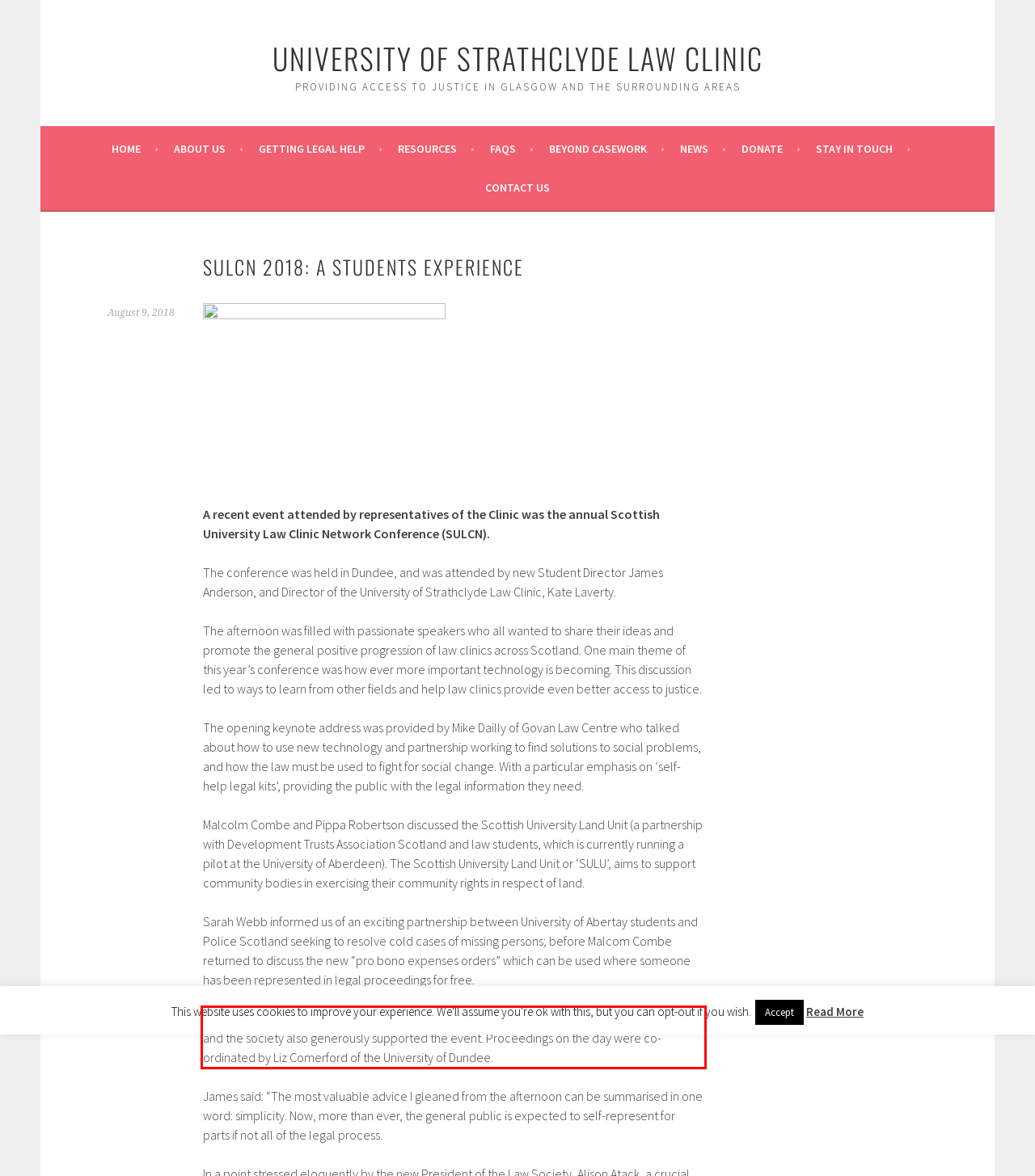From the given screenshot of a webpage, identify the red bounding box and extract the text content within it.

Alison Atack, the new president of the Law Society of Scotland, delivered the closing address, and the society also generously supported the event. Proceedings on the day were co-ordinated by Liz Comerford of the University of Dundee.